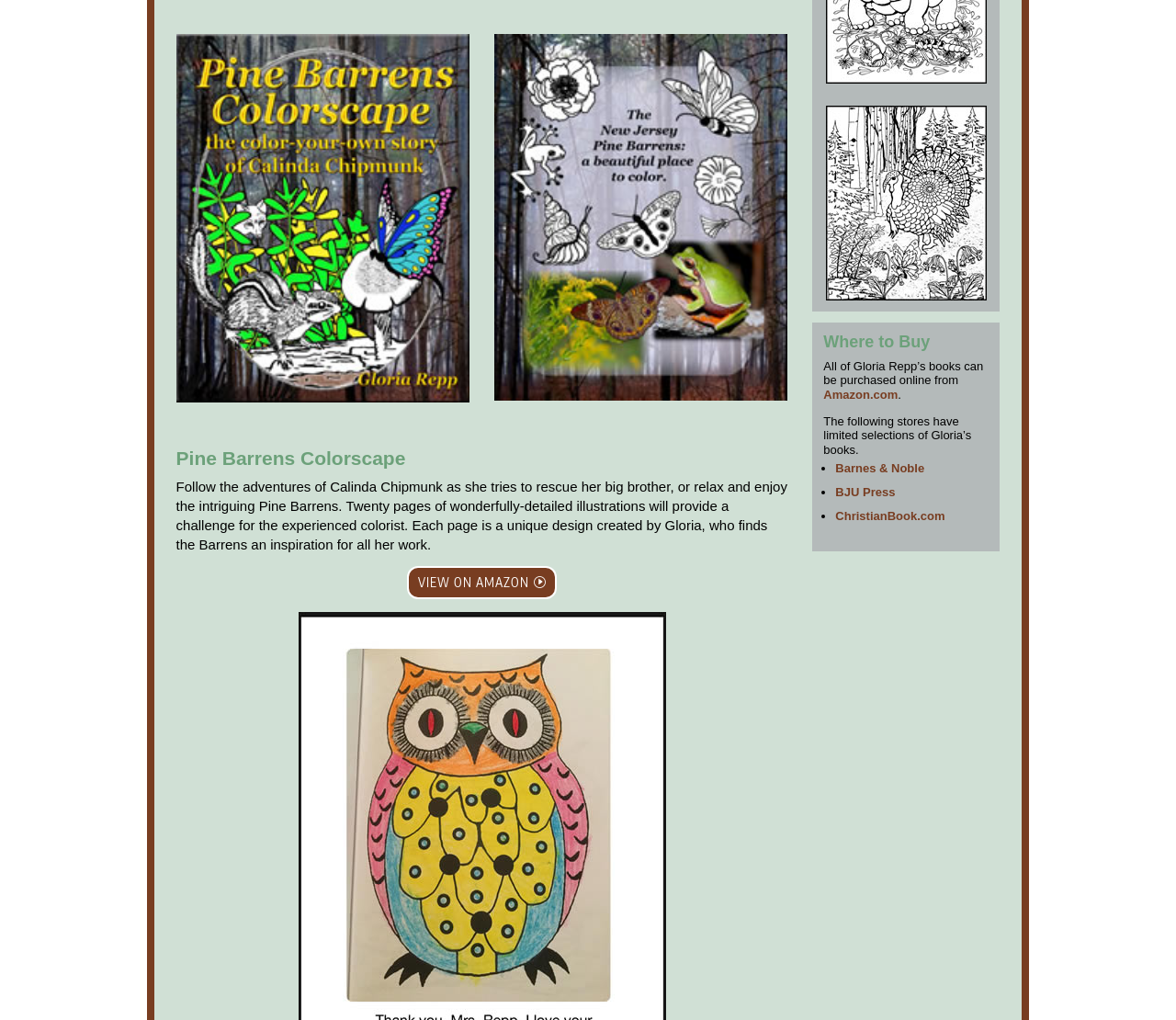What is the name of the region that inspires Gloria's work?
Refer to the image and give a detailed response to the question.

The region that inspires Gloria's work is mentioned in the heading element with ID 237, which is labeled as 'Pine Barrens Colorscape', and also in the StaticText element with ID 300, which describes the book as being about the 'Pine Barrens'.